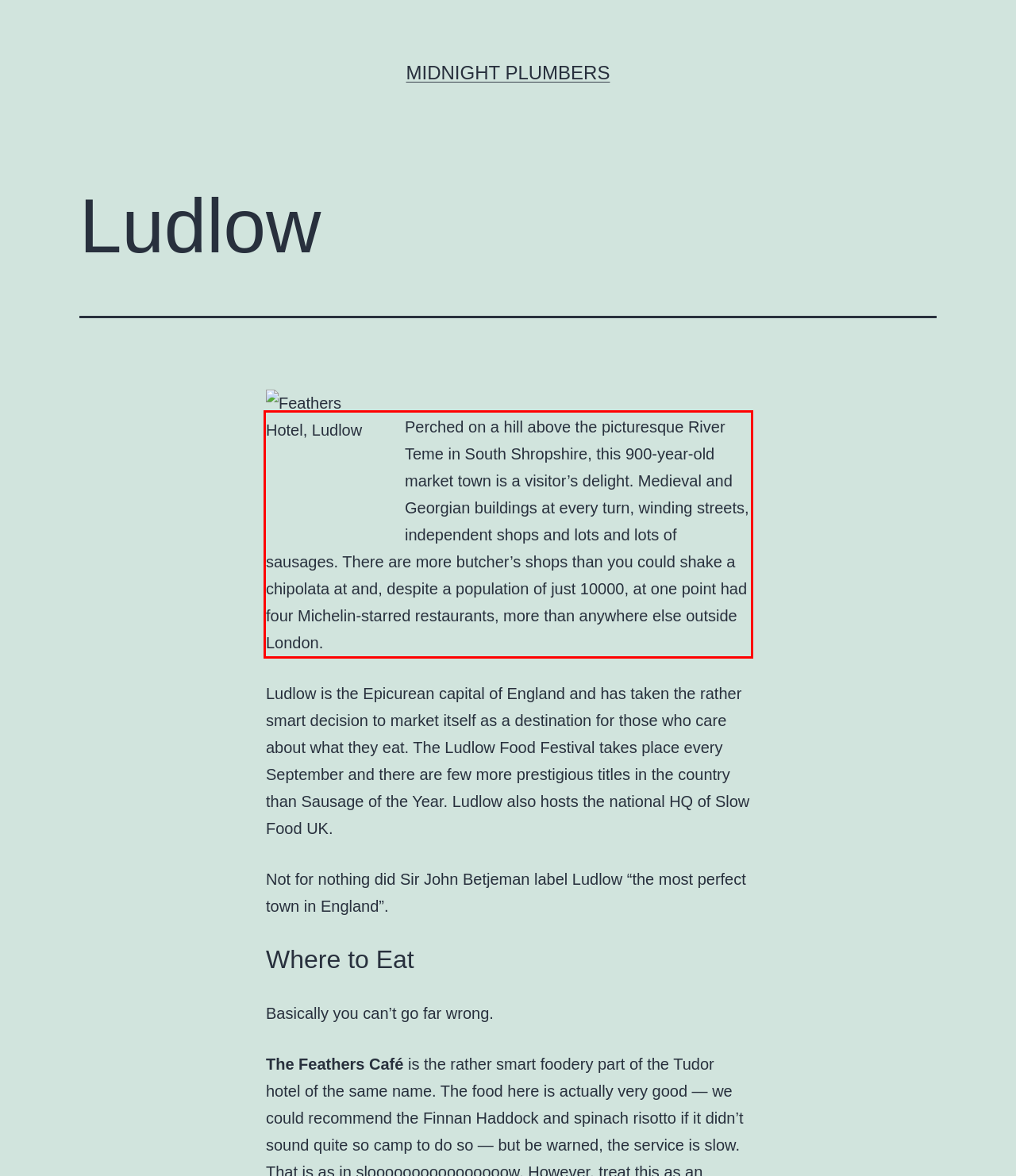Look at the screenshot of the webpage, locate the red rectangle bounding box, and generate the text content that it contains.

Perched on a hill above the picturesque River Teme in South Shropshire, this 900-year-old market town is a visitor’s delight. Medieval and Georgian buildings at every turn, winding streets, independent shops and lots and lots of sausages. There are more butcher’s shops than you could shake a chipolata at and, despite a population of just 10000, at one point had four Michelin-starred restaurants, more than anywhere else outside London.